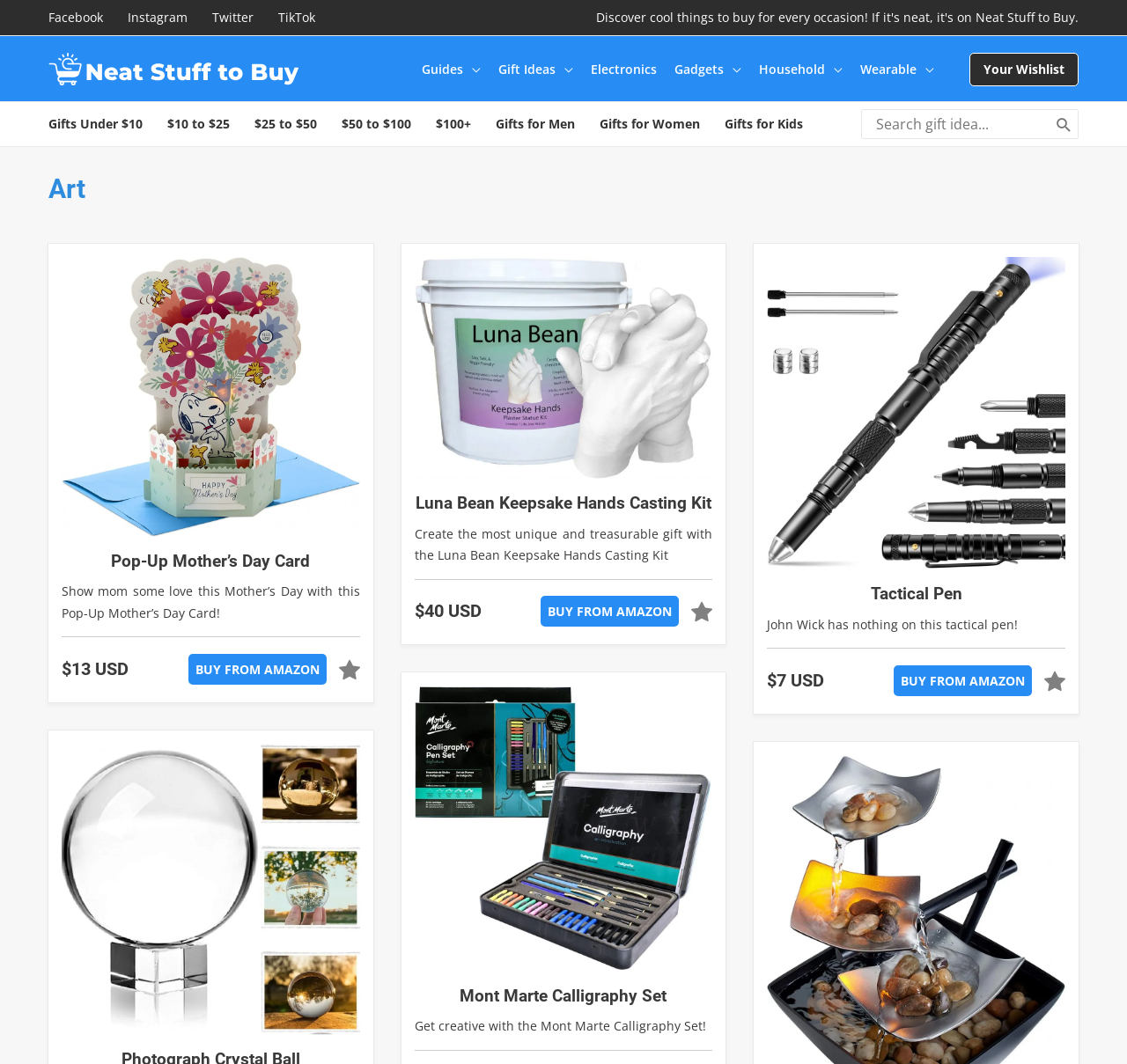What is the price of the 'Tactical Pen'?
Look at the image and answer the question with a single word or phrase.

$7 USD